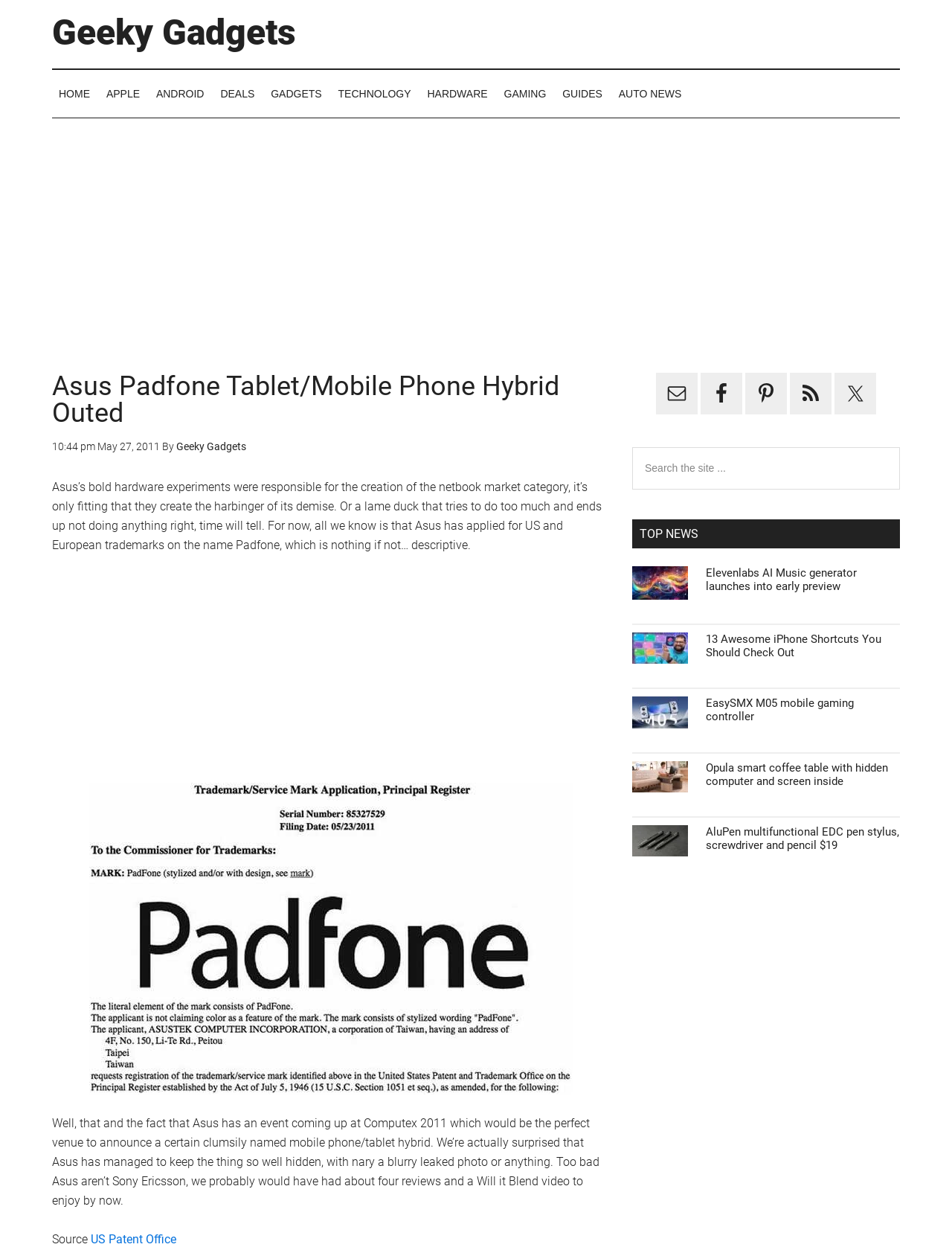Please identify the bounding box coordinates of the area that needs to be clicked to follow this instruction: "Search for something".

None